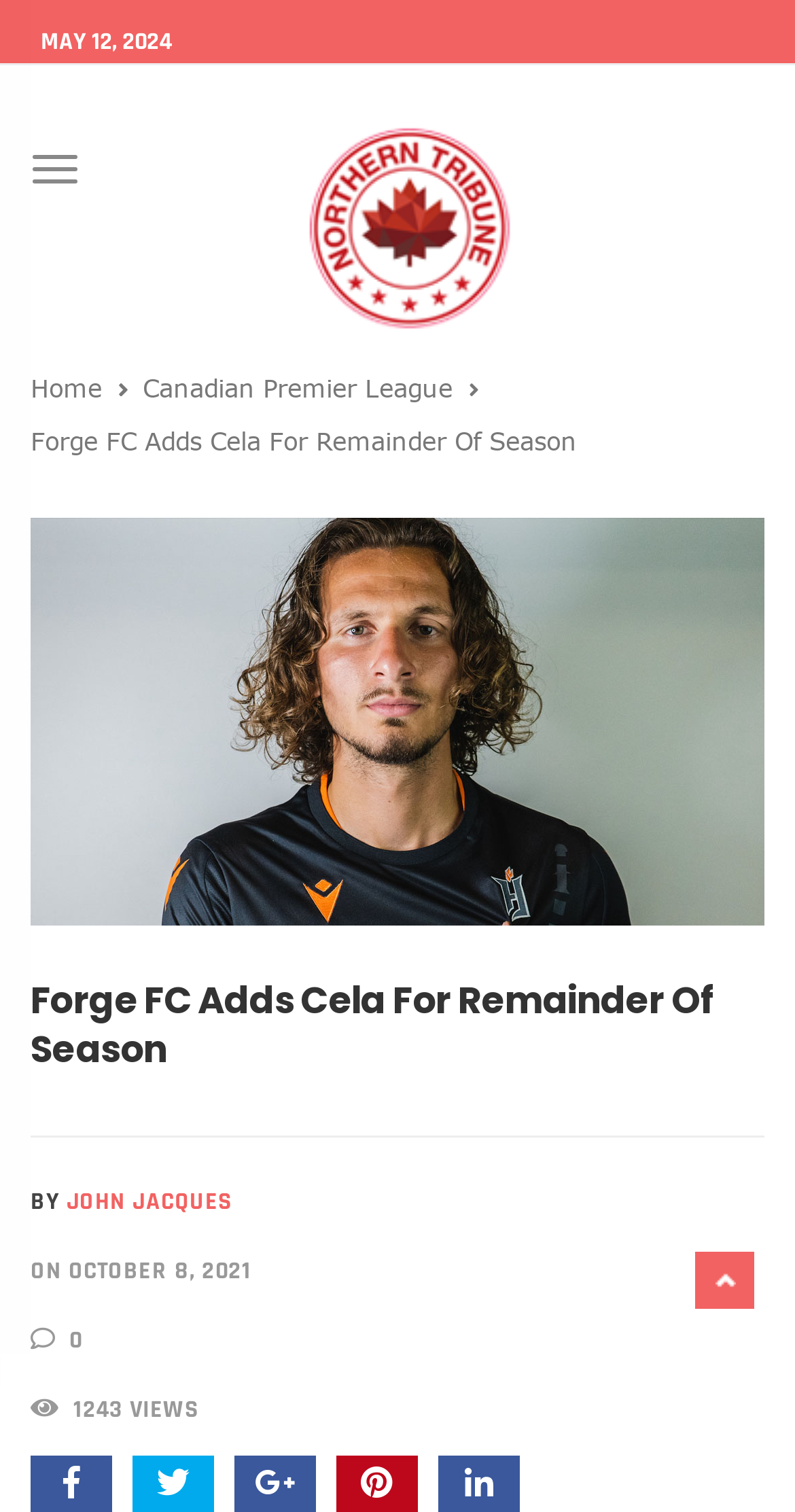Give a concise answer of one word or phrase to the question: 
Who is the author of the article?

JOHN JACQUES